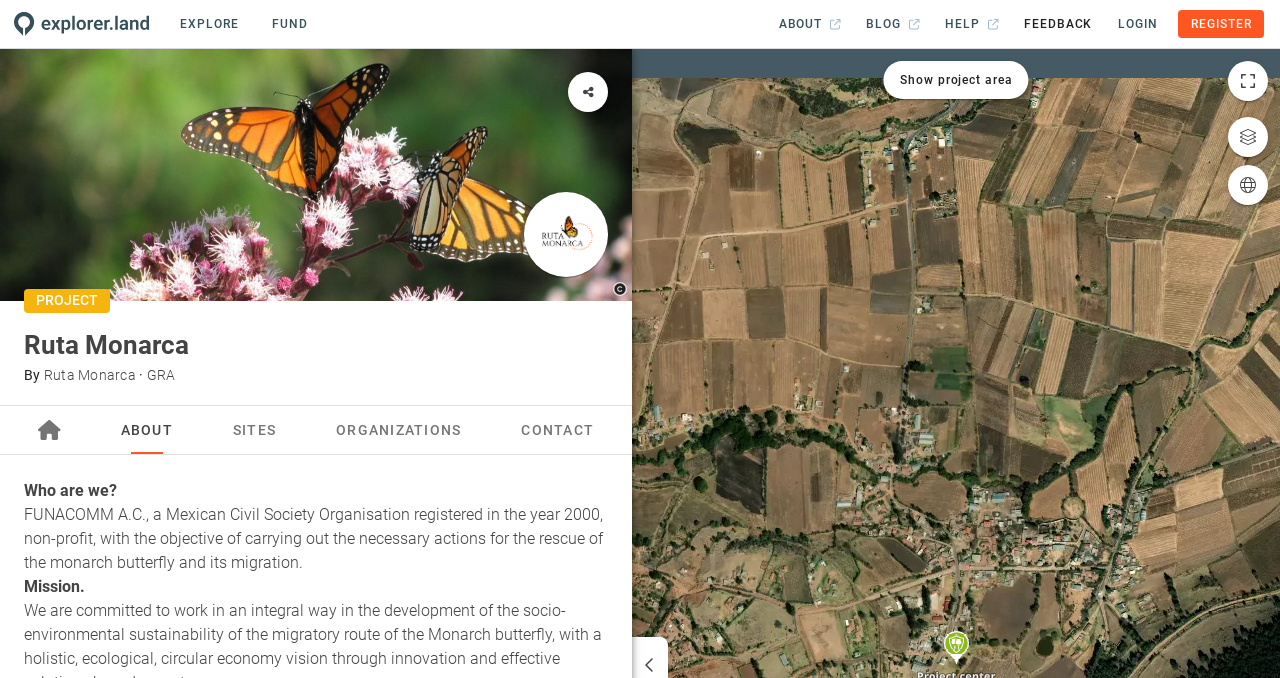Given the description of the UI element: "Register", predict the bounding box coordinates in the form of [left, top, right, bottom], with each value being a float between 0 and 1.

[0.92, 0.015, 0.988, 0.056]